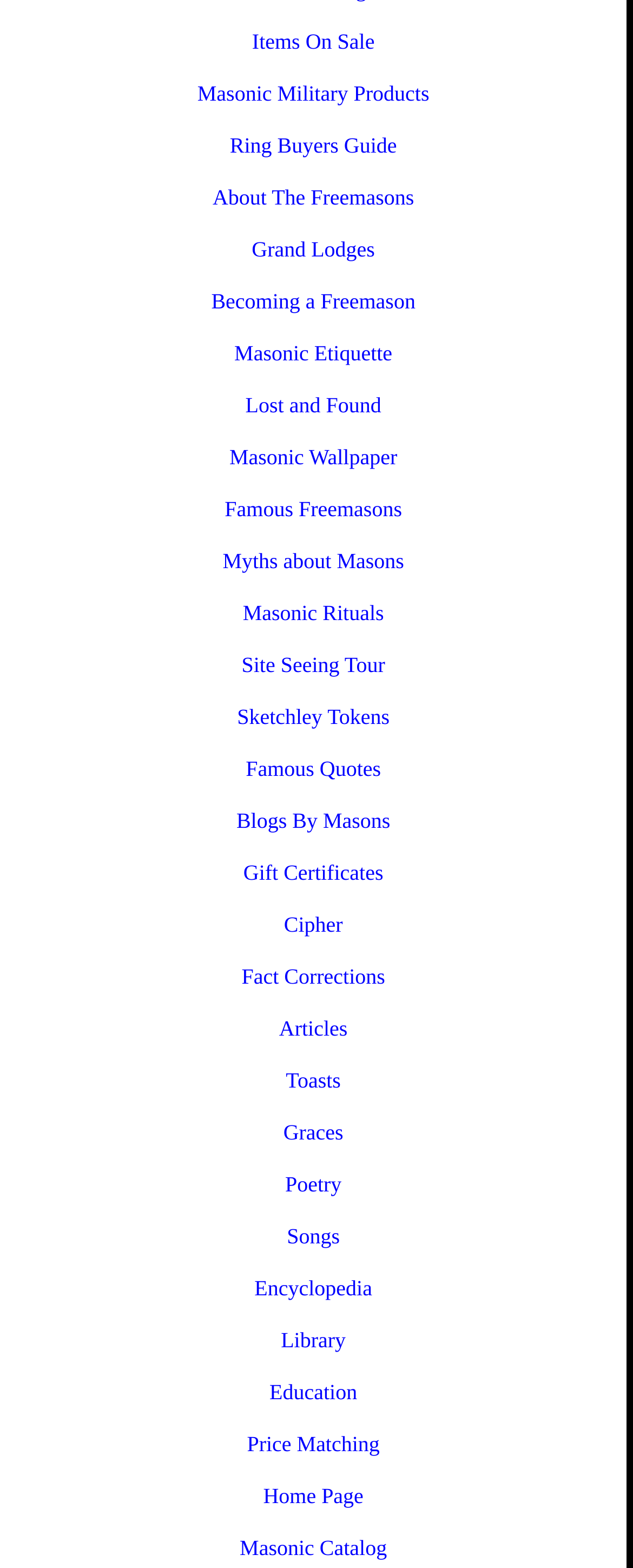Give a one-word or phrase response to the following question: Is there a link related to education on the webpage?

Yes